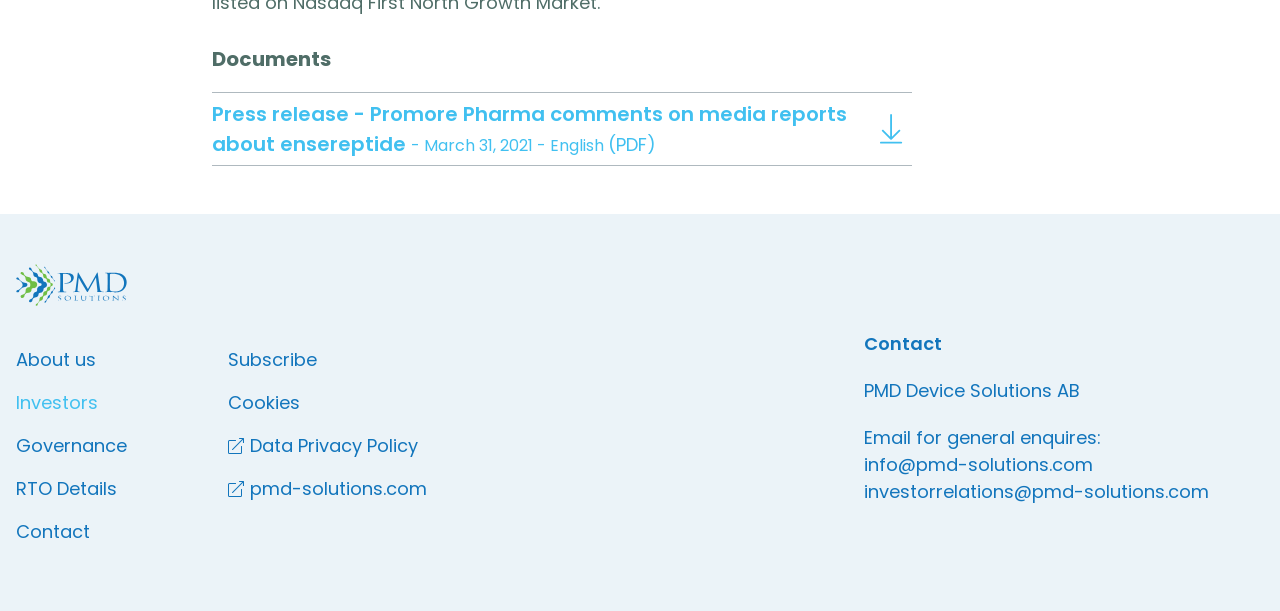Identify the bounding box coordinates of the area that should be clicked in order to complete the given instruction: "View investor relations email". The bounding box coordinates should be four float numbers between 0 and 1, i.e., [left, top, right, bottom].

[0.675, 0.784, 0.945, 0.825]